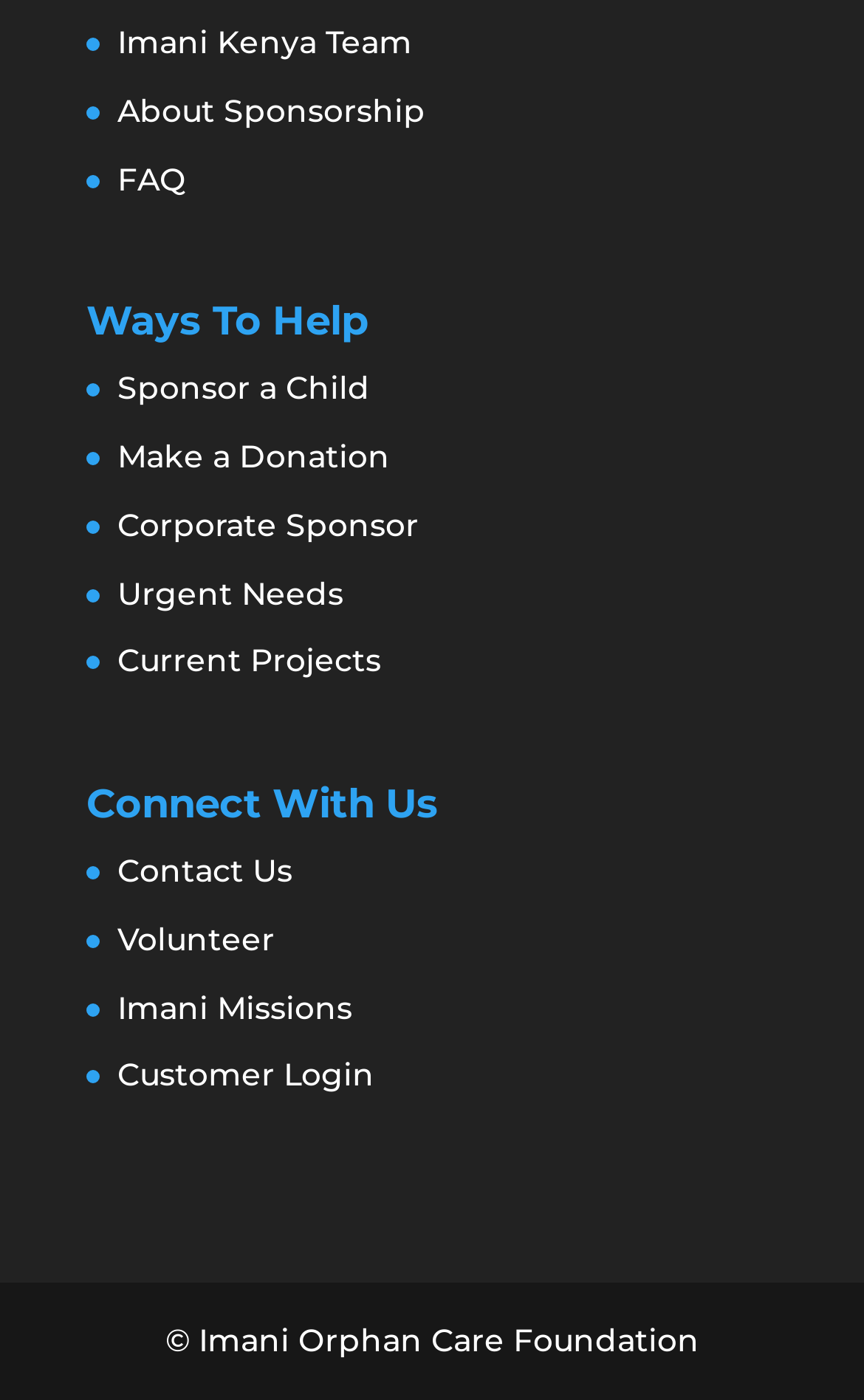What is the first link on the webpage?
Based on the image, provide your answer in one word or phrase.

Imani Kenya Team